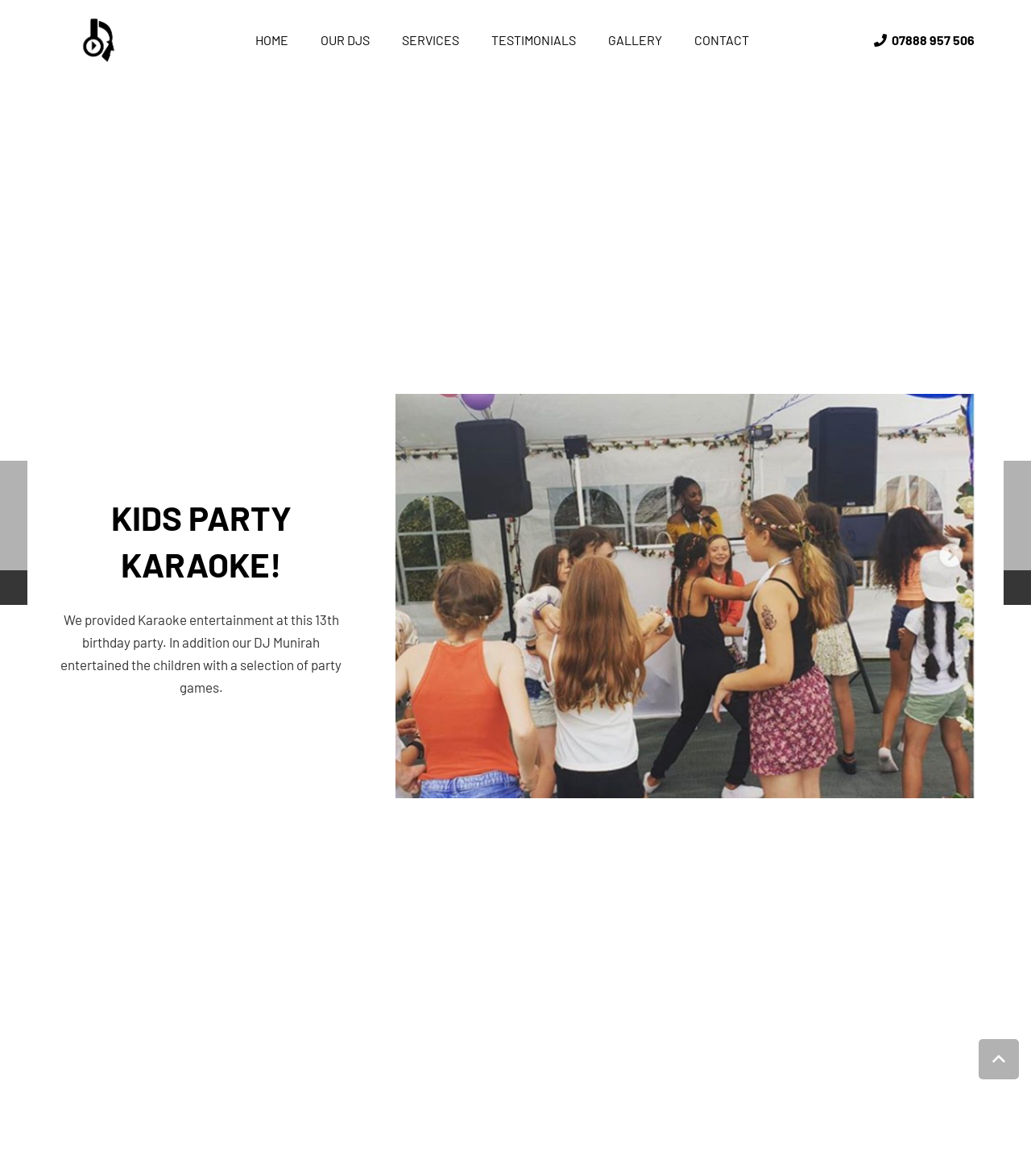What is the DJ's name in the image?
Examine the image and provide an in-depth answer to the question.

I found the DJ's name by looking at the image element, which has a description 'DJ Munirah Children's party DJ', indicating that the DJ's name is DJ Munirah.